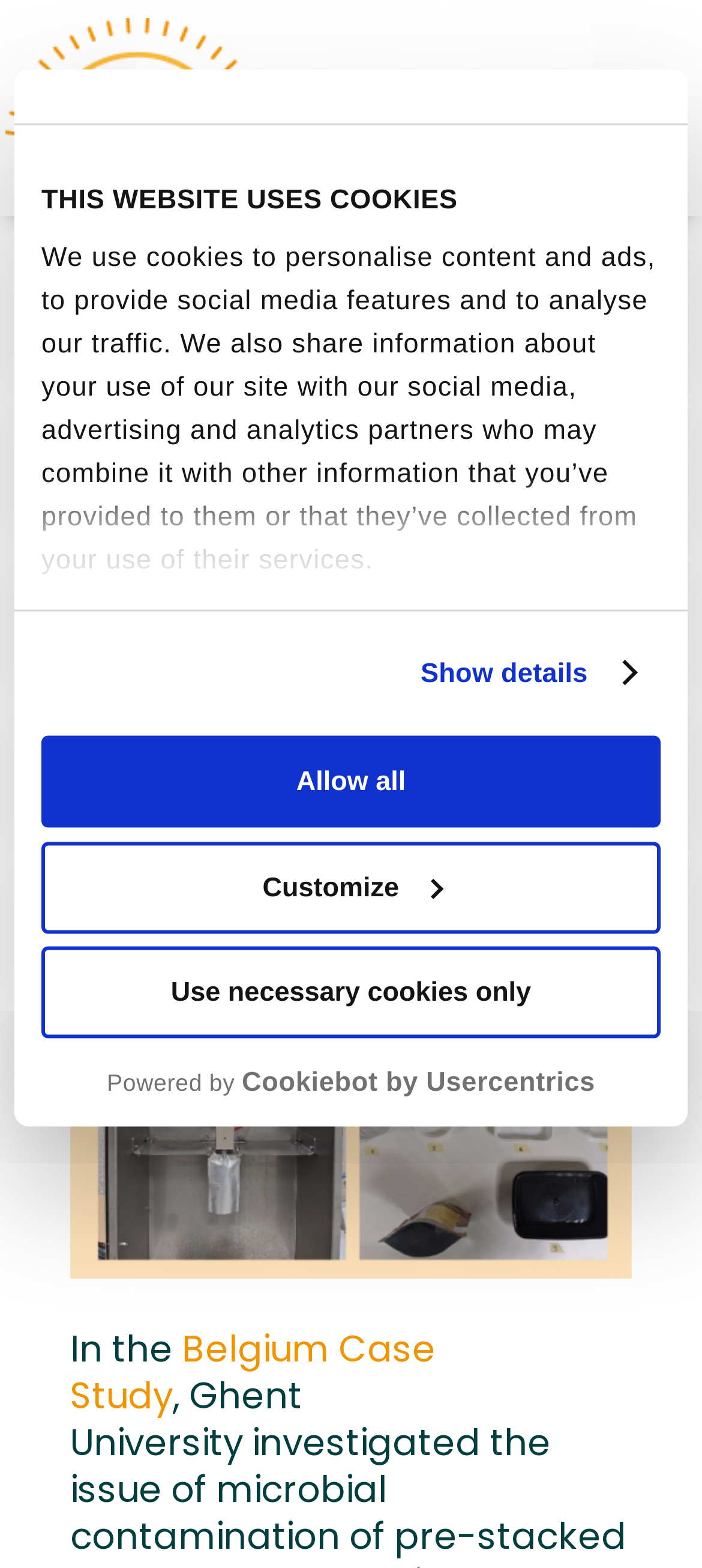Predict the bounding box of the UI element based on the description: "Powered by Cookiebot by Usercentrics". The coordinates should be four float numbers between 0 and 1, formatted as [left, top, right, bottom].

[0.059, 0.679, 0.941, 0.701]